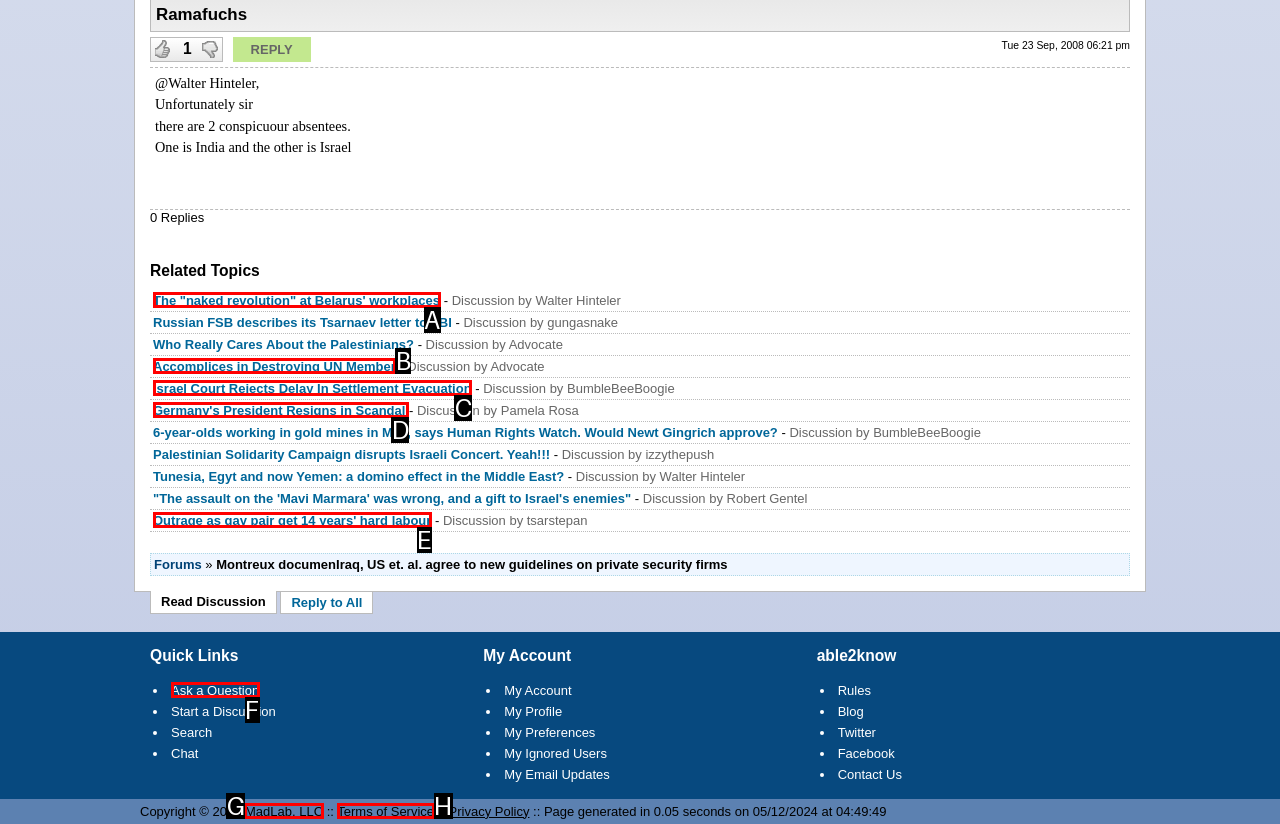For the instruction: View related topic 'The naked revolution' at Belarus' workplaces, which HTML element should be clicked?
Respond with the letter of the appropriate option from the choices given.

A